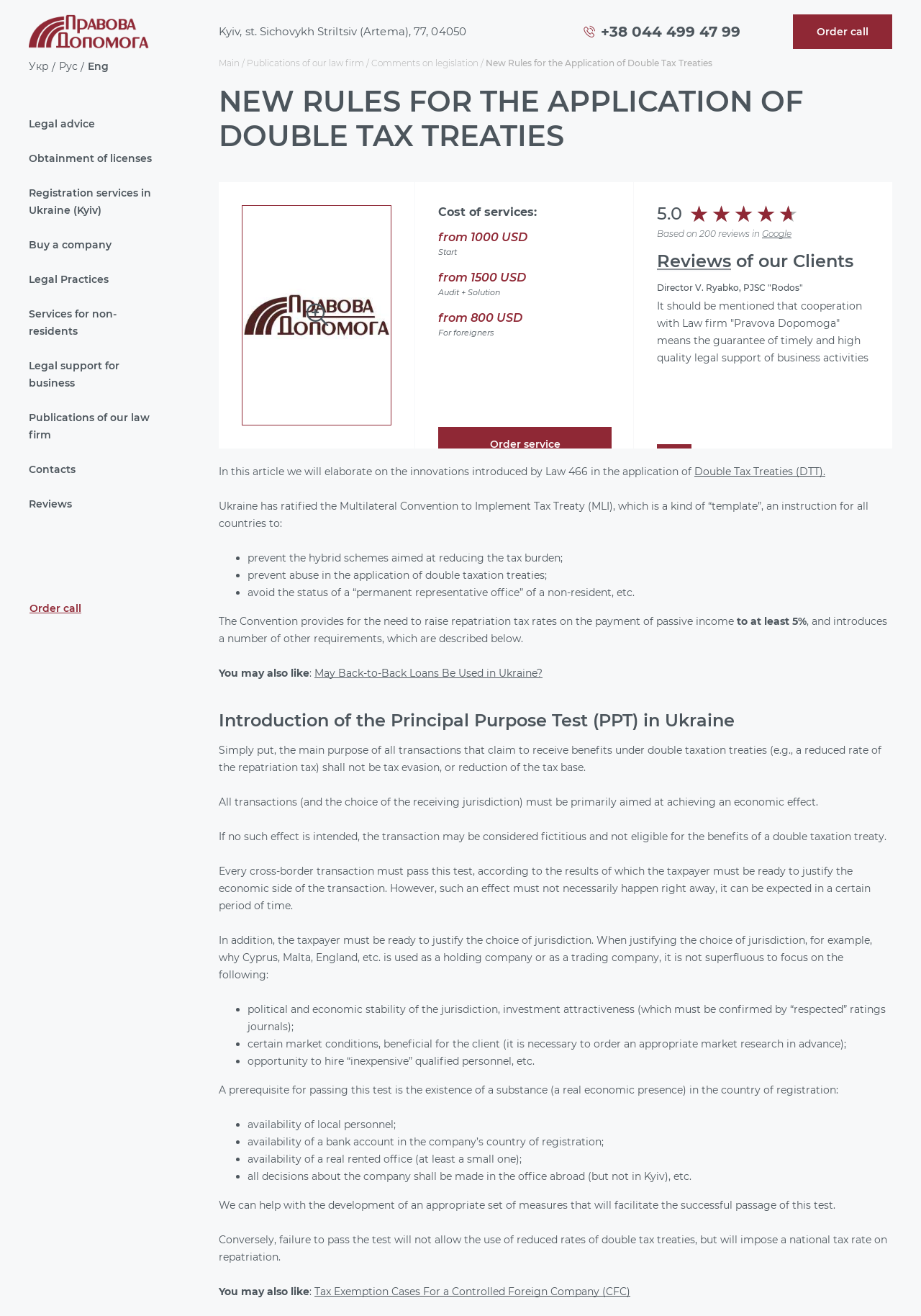Please find the bounding box coordinates (top-left x, top-left y, bottom-right x, bottom-right y) in the screenshot for the UI element described as follows: Double Tax Treaties (DTT).

[0.688, 0.354, 0.819, 0.363]